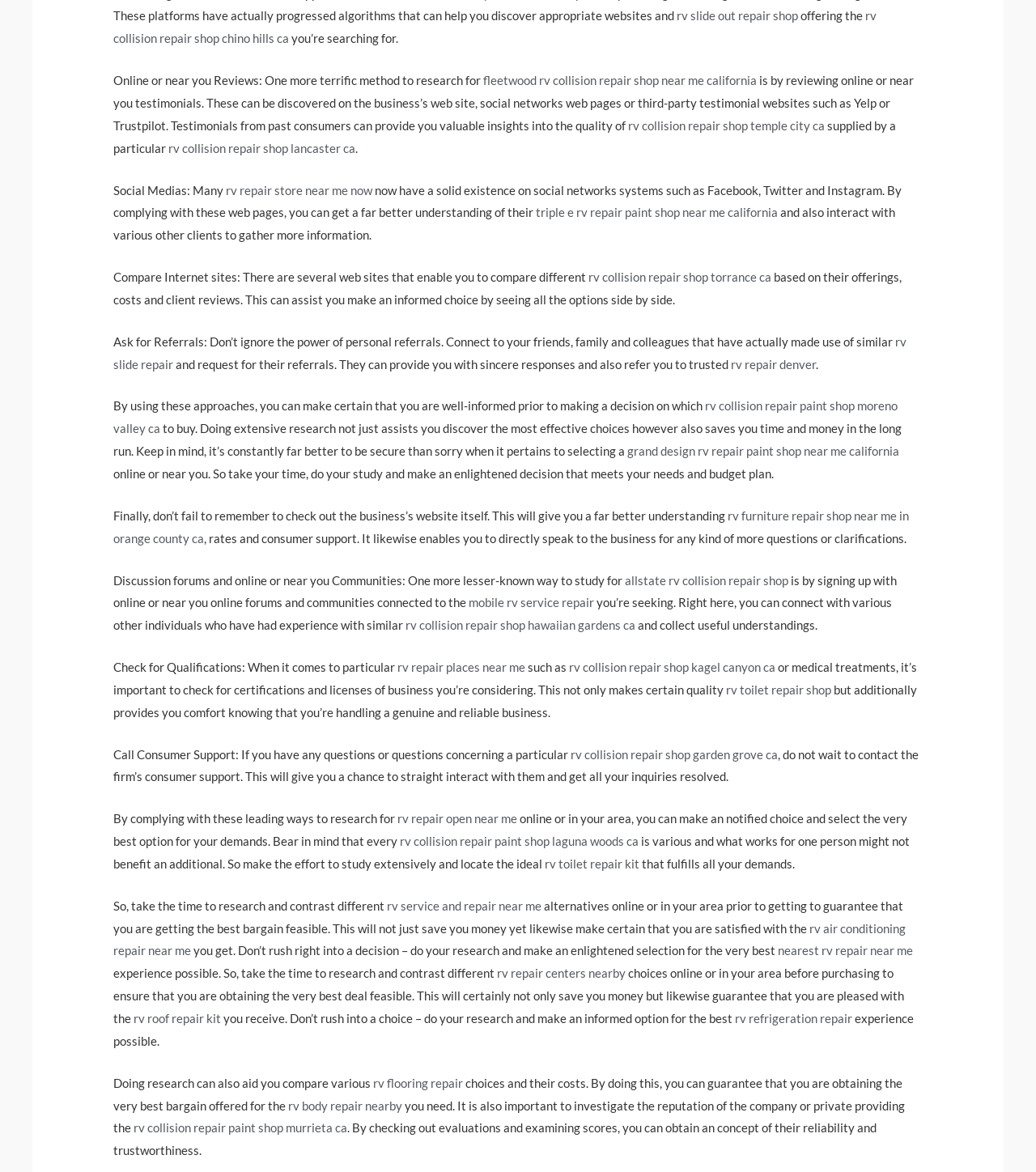Please look at the image and answer the question with a detailed explanation: How can you research for RV collision repair shops online or near you?

According to the webpage, you can research for RV collision repair shops online or near you by reading online reviews, checking social media, comparing websites, asking for referrals, checking qualifications, and contacting customer support.